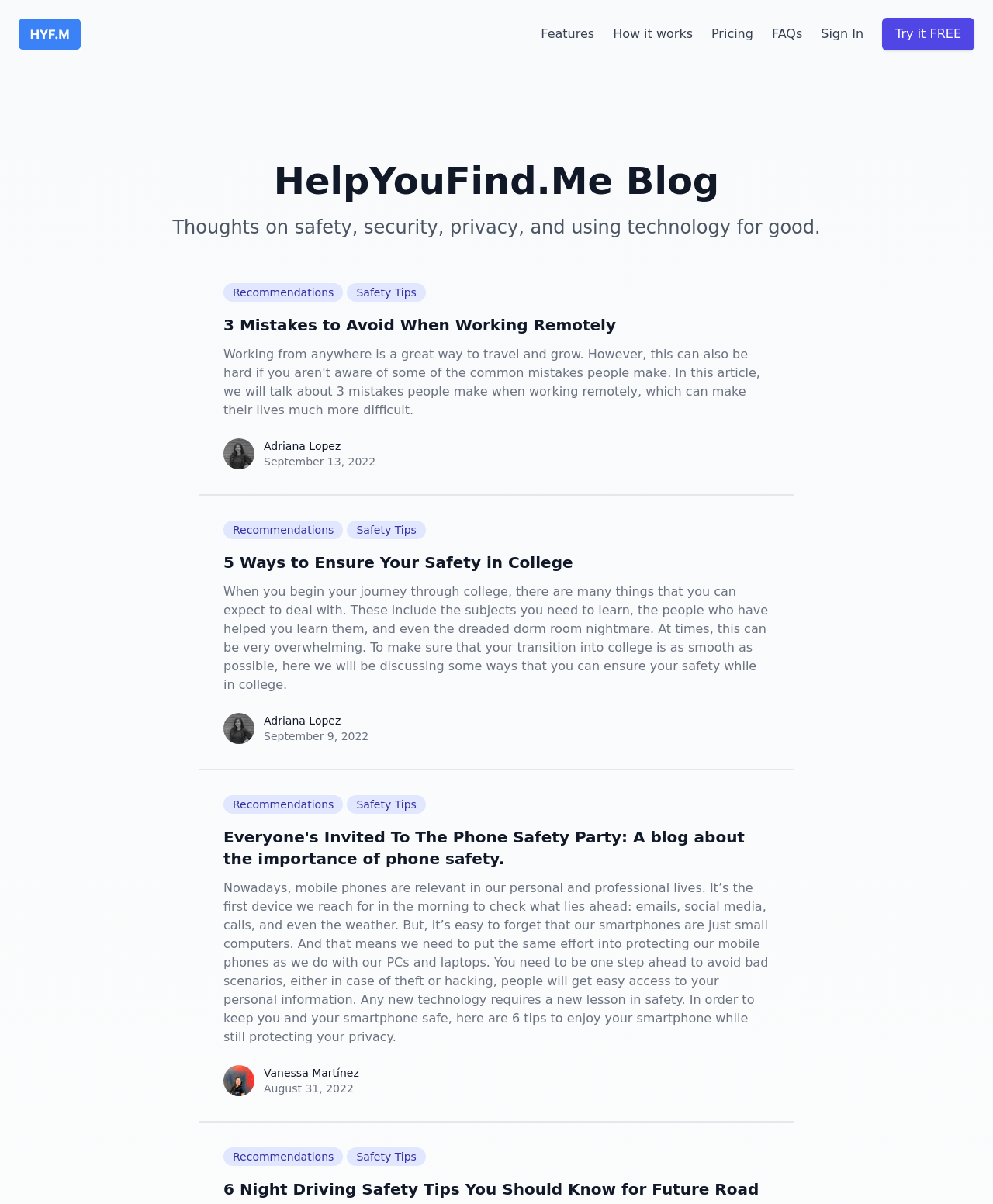Find the bounding box coordinates of the element I should click to carry out the following instruction: "Click on the 'Features' link".

[0.545, 0.021, 0.599, 0.036]